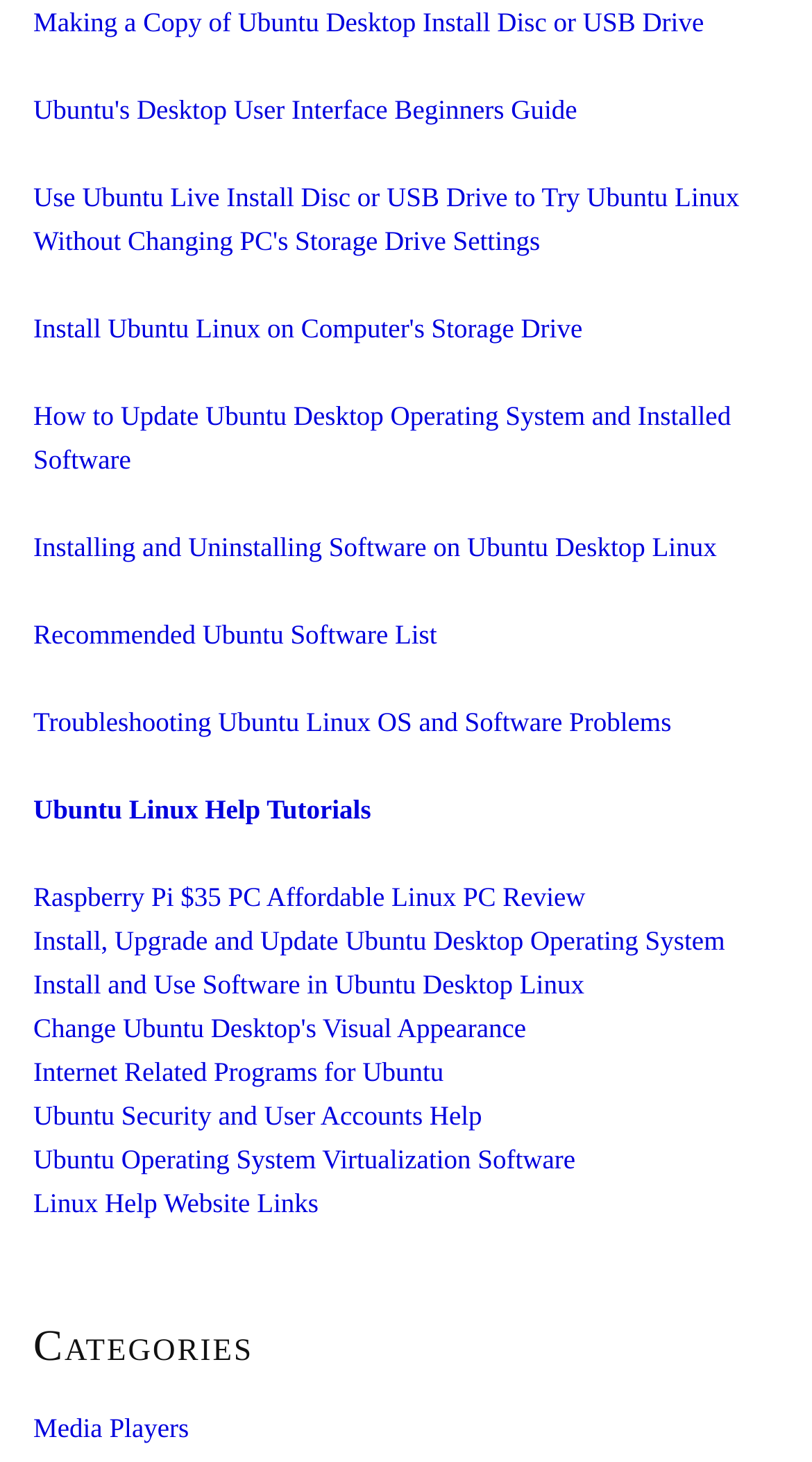Can you determine the bounding box coordinates of the area that needs to be clicked to fulfill the following instruction: "Get help with troubleshooting Ubuntu Linux OS and software problems"?

[0.041, 0.483, 0.827, 0.504]